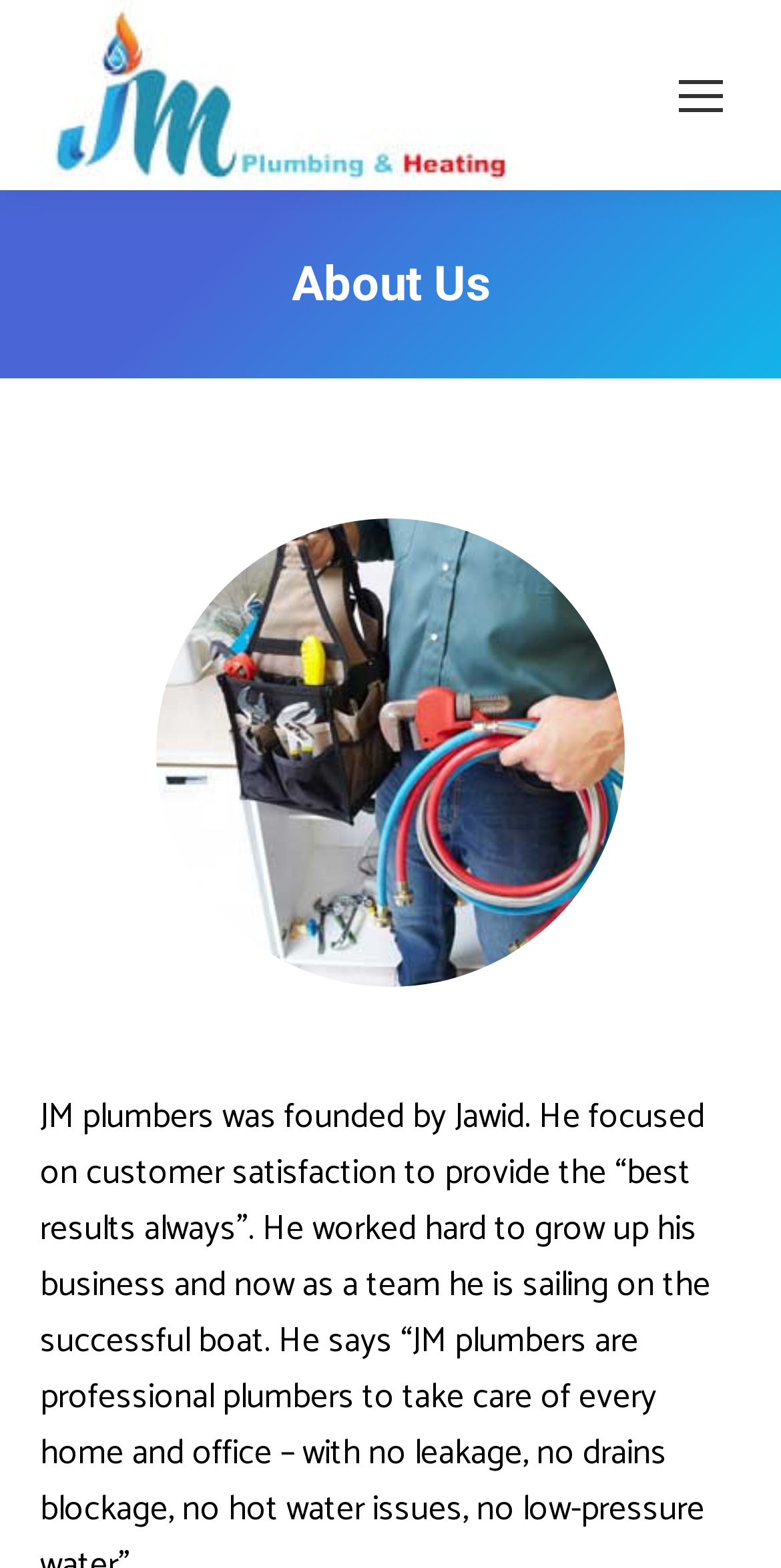What is the name of the company?
Refer to the image and provide a concise answer in one word or phrase.

JM Plumbing and Heating